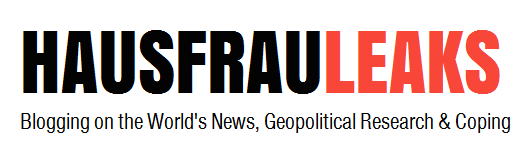Using the information in the image, could you please answer the following question in detail:
What is the design style of the blog's title and tagline?

The clean design and contrasting colors of the title and tagline emphasize the content's relevance and the platform's commitment to presenting critical information in an accessible format.